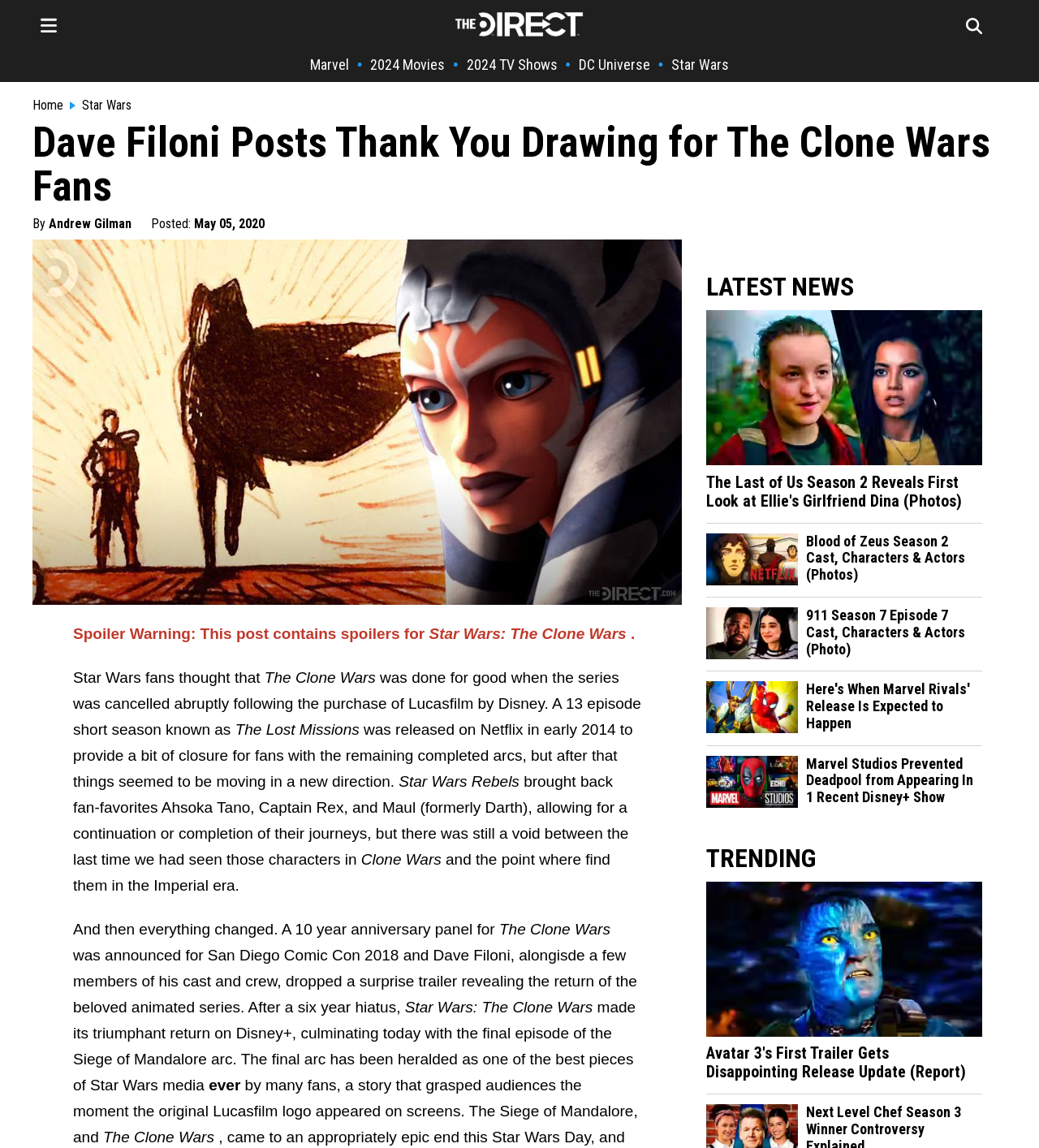Using the provided element description, identify the bounding box coordinates as (top-left x, top-left y, bottom-right x, bottom-right y). Ensure all values are between 0 and 1. Description: Andrew Gilman

[0.047, 0.188, 0.127, 0.202]